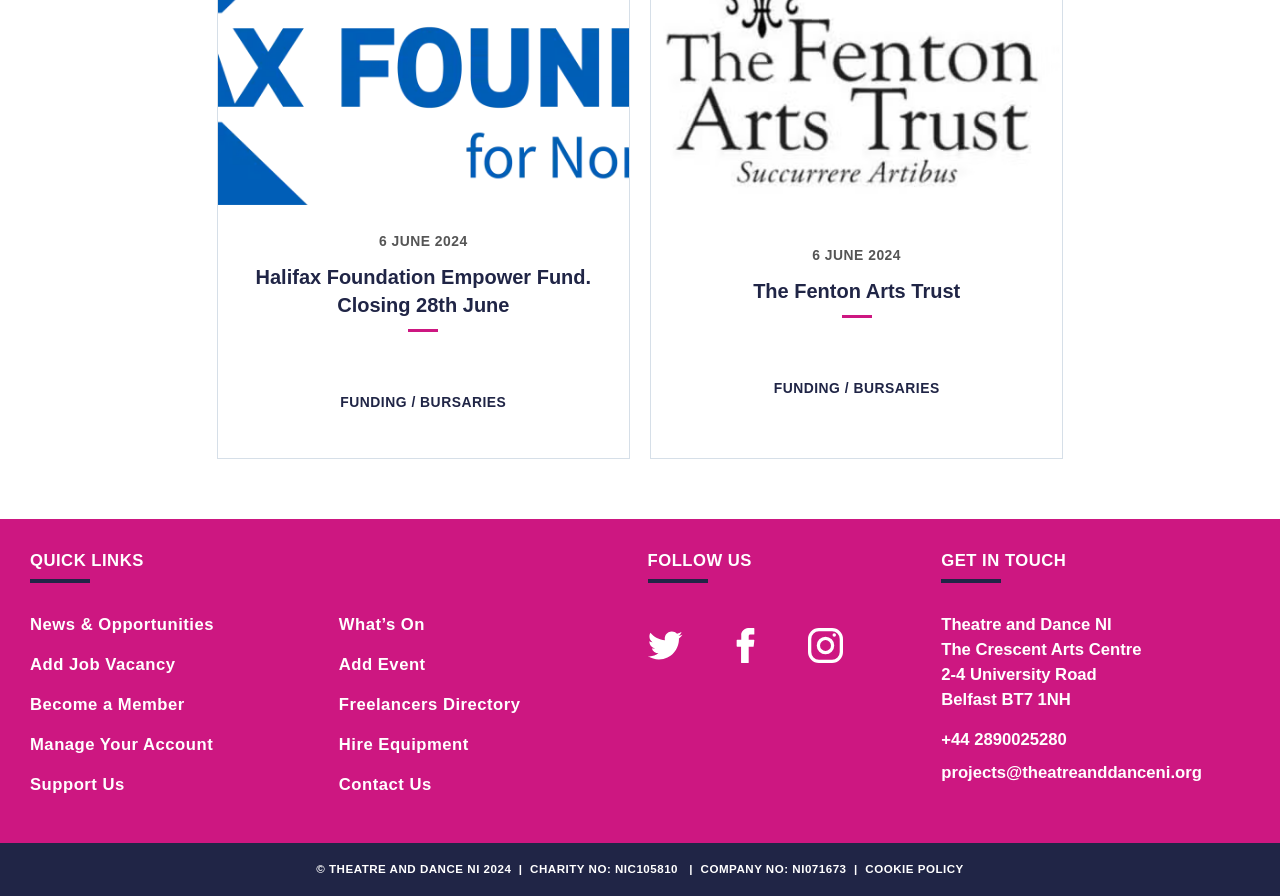Given the element description "Manage Your Account", identify the bounding box of the corresponding UI element.

[0.023, 0.821, 0.167, 0.842]